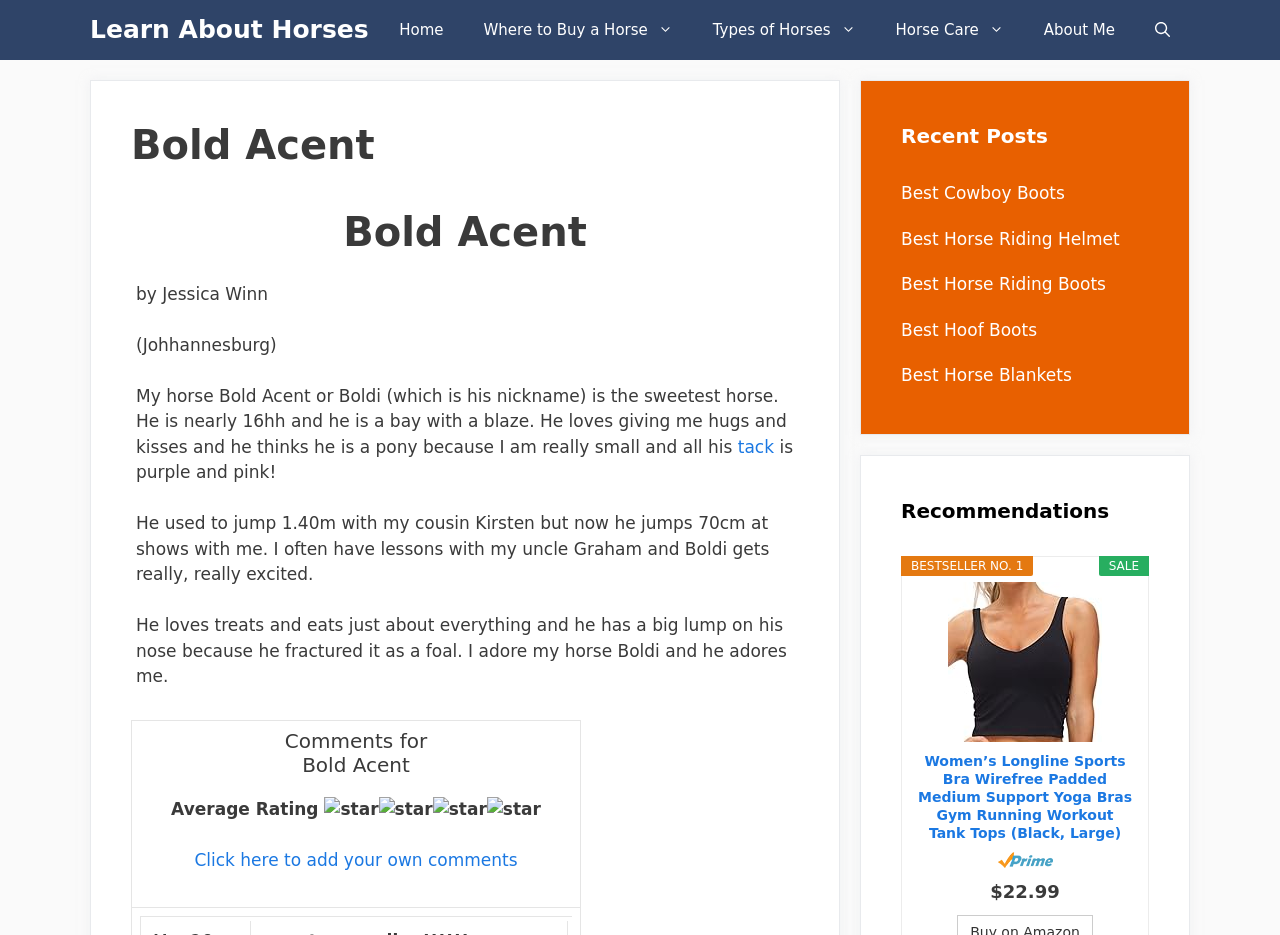Using the details in the image, give a detailed response to the question below:
What is the color of Bold Acent?

The answer can be found in the static text element that says 'My horse Bold Acent or Boldi (which is his nickname) is the sweetest horse. He is nearly 16hh and he is a bay with a blaze.'